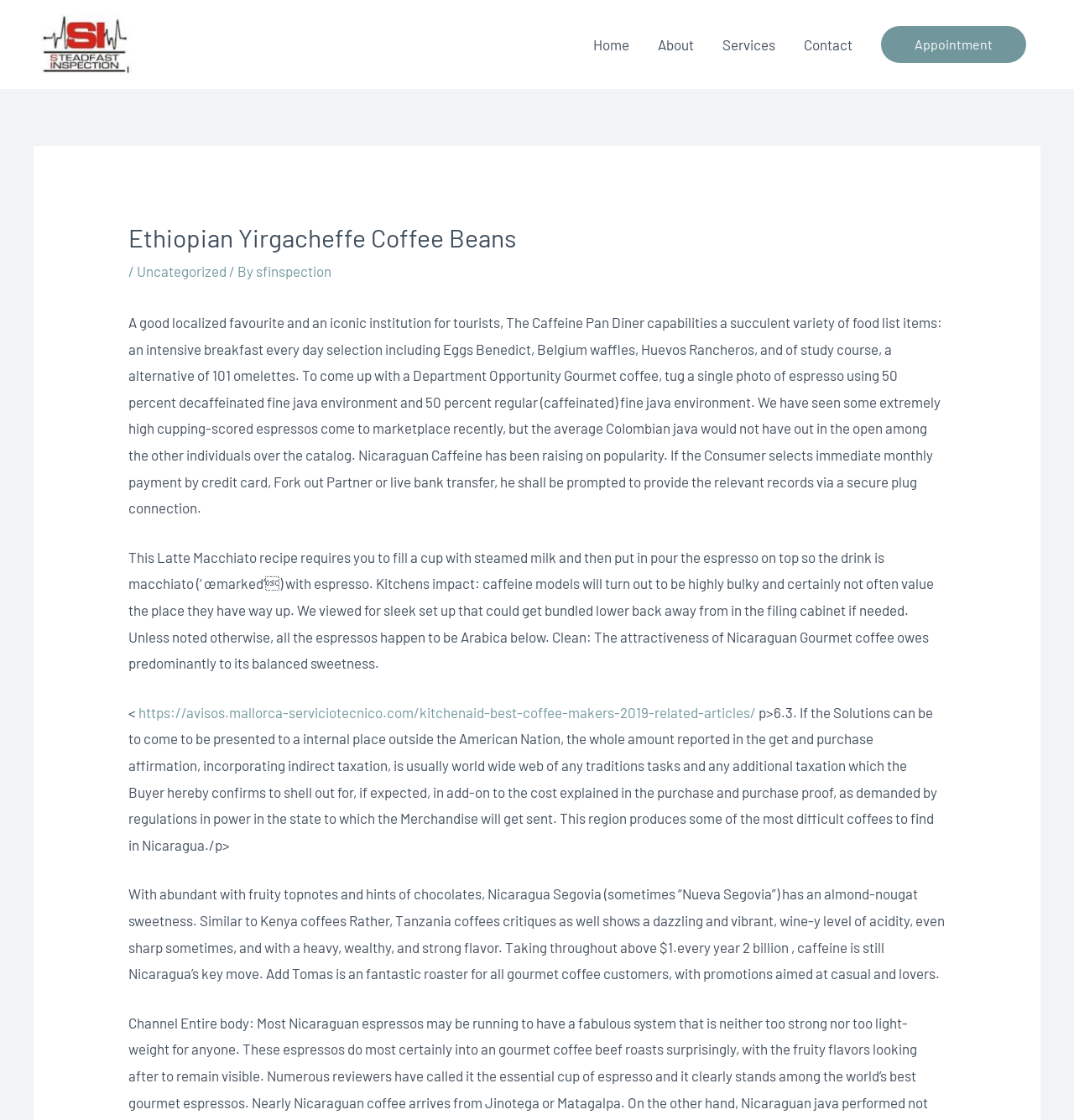Please identify the bounding box coordinates of the clickable area that will fulfill the following instruction: "Click the 'Home' link". The coordinates should be in the format of four float numbers between 0 and 1, i.e., [left, top, right, bottom].

[0.539, 0.014, 0.599, 0.065]